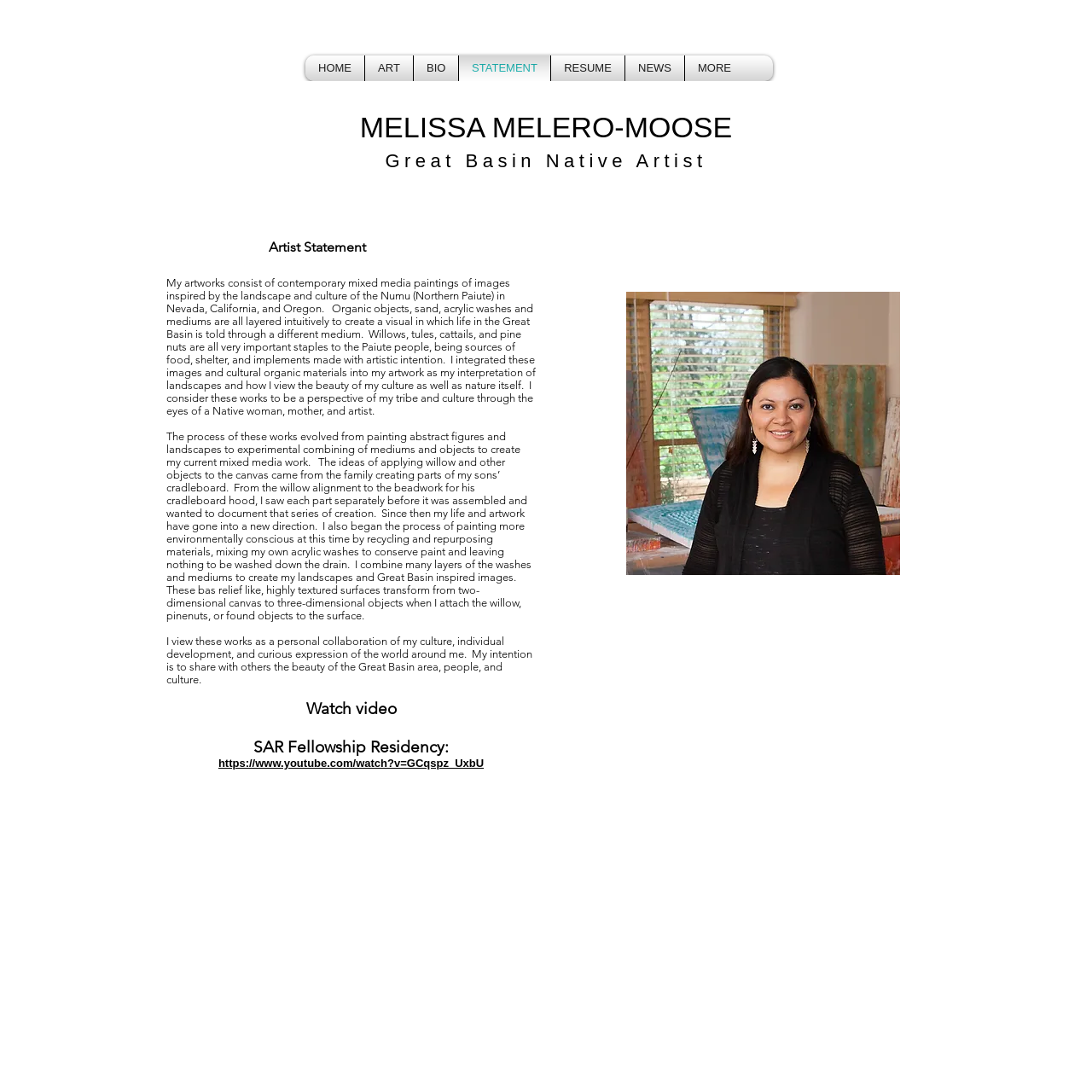Highlight the bounding box of the UI element that corresponds to this description: "NEWS".

[0.577, 0.051, 0.623, 0.074]